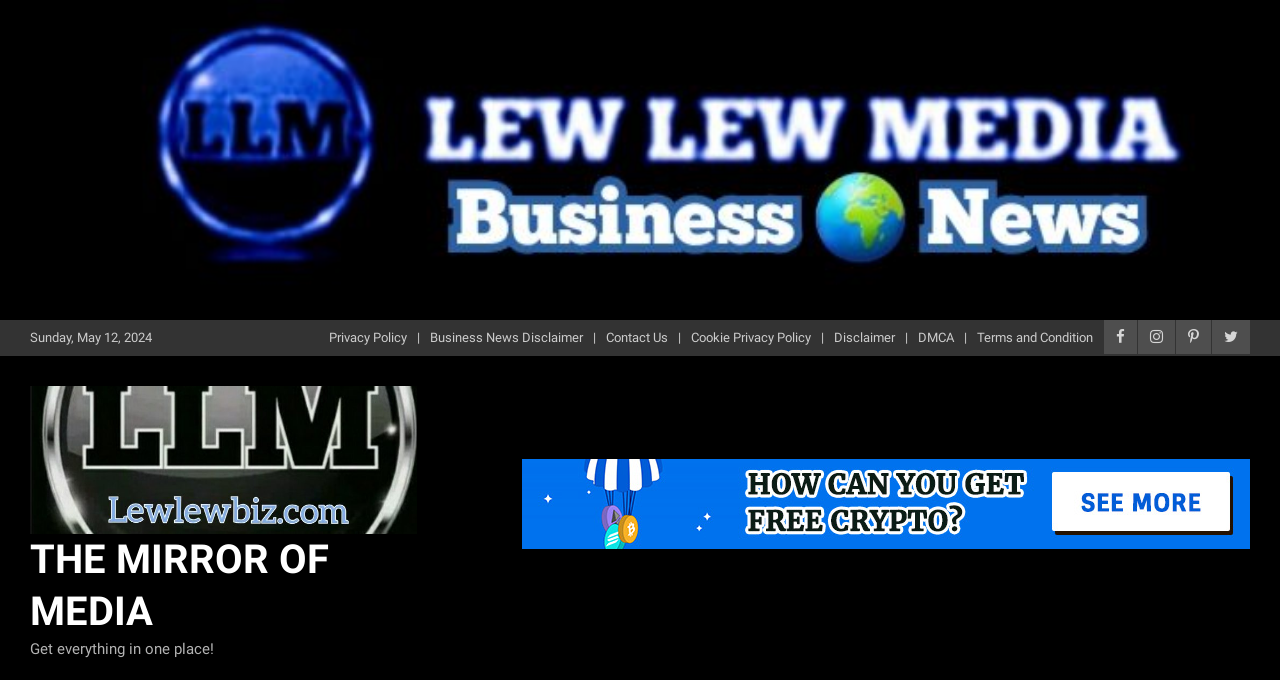Please locate the bounding box coordinates for the element that should be clicked to achieve the following instruction: "Visit the 'Contact Us' page". Ensure the coordinates are given as four float numbers between 0 and 1, i.e., [left, top, right, bottom].

[0.473, 0.482, 0.522, 0.511]